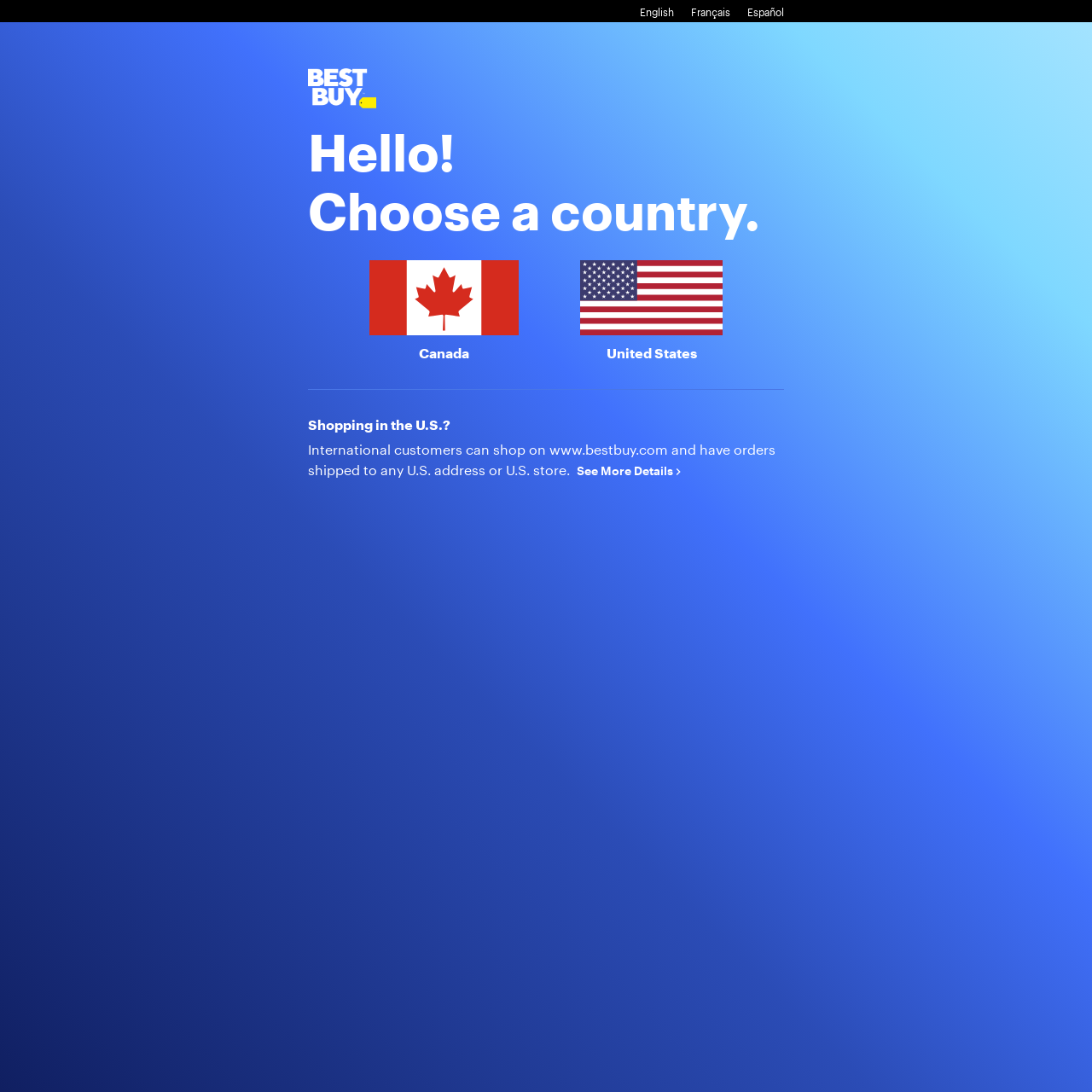Find the bounding box coordinates of the UI element according to this description: "See More Details".

[0.528, 0.423, 0.623, 0.439]